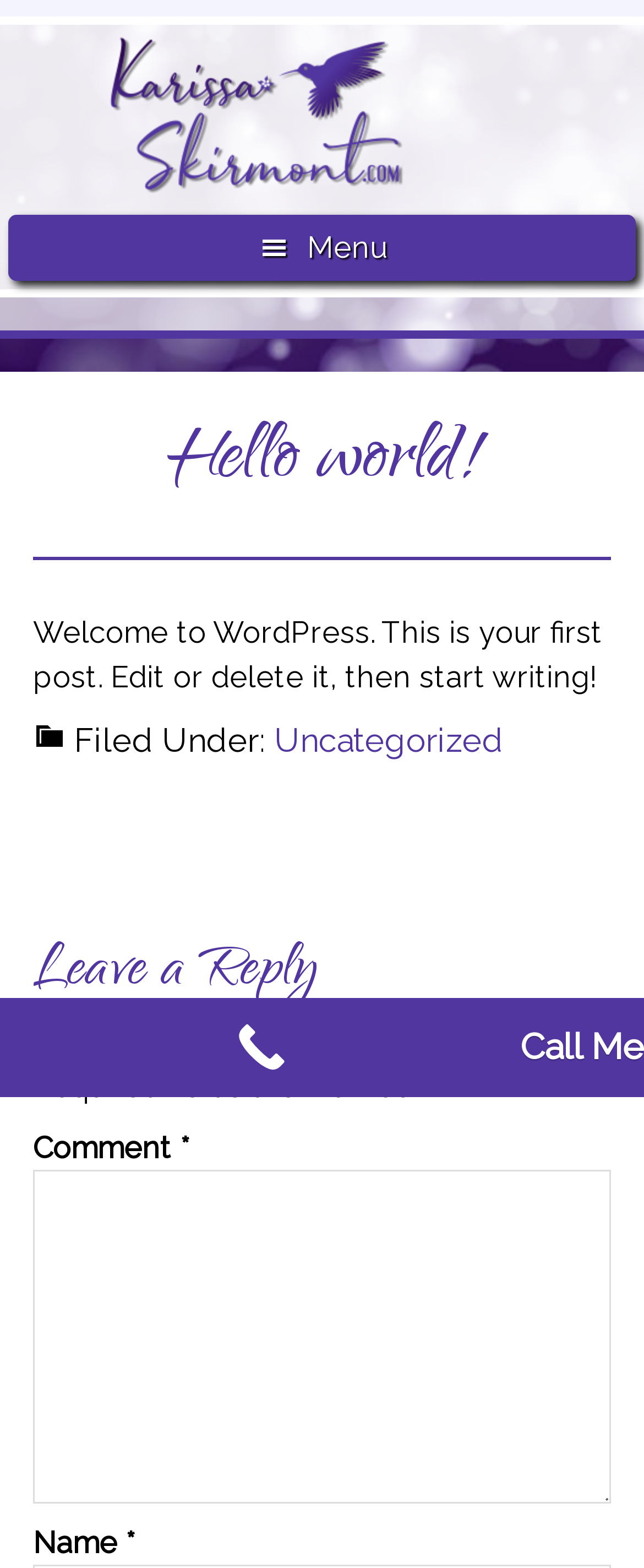Provide a short, one-word or phrase answer to the question below:
How many headings are there in the post?

2